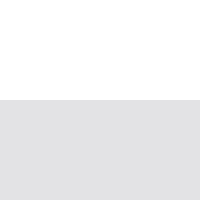Respond with a single word or phrase:
What type of matters does Stuart Hoysted focus on?

Insolvency matters